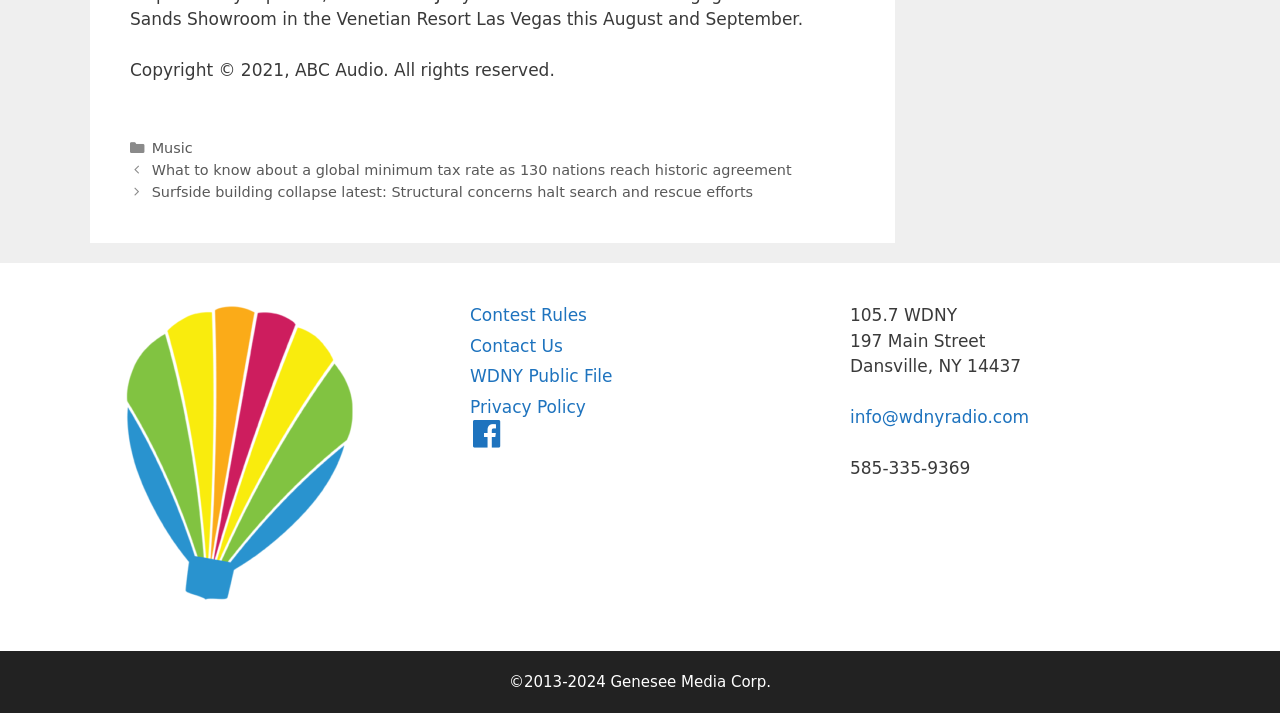Specify the bounding box coordinates of the element's region that should be clicked to achieve the following instruction: "Visit 'Contest Rules'". The bounding box coordinates consist of four float numbers between 0 and 1, in the format [left, top, right, bottom].

[0.367, 0.428, 0.459, 0.456]